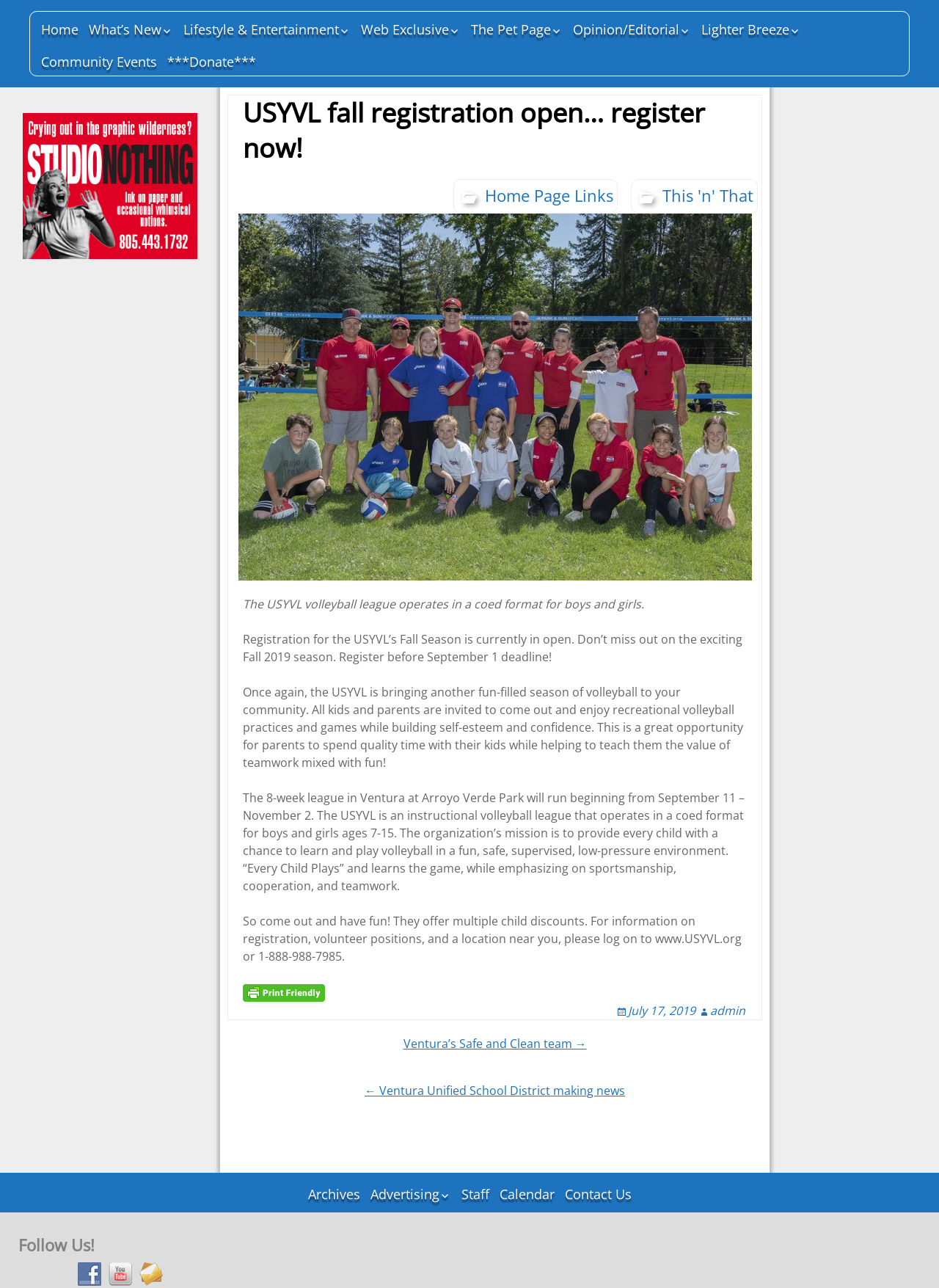How can users get more information about registration and volunteer positions?
Please provide a comprehensive answer to the question based on the webpage screenshot.

The webpage suggests that users can log on to www.USYVL.org or call 1-888-988-7985 to get more information about registration, volunteer positions, and a location near them.